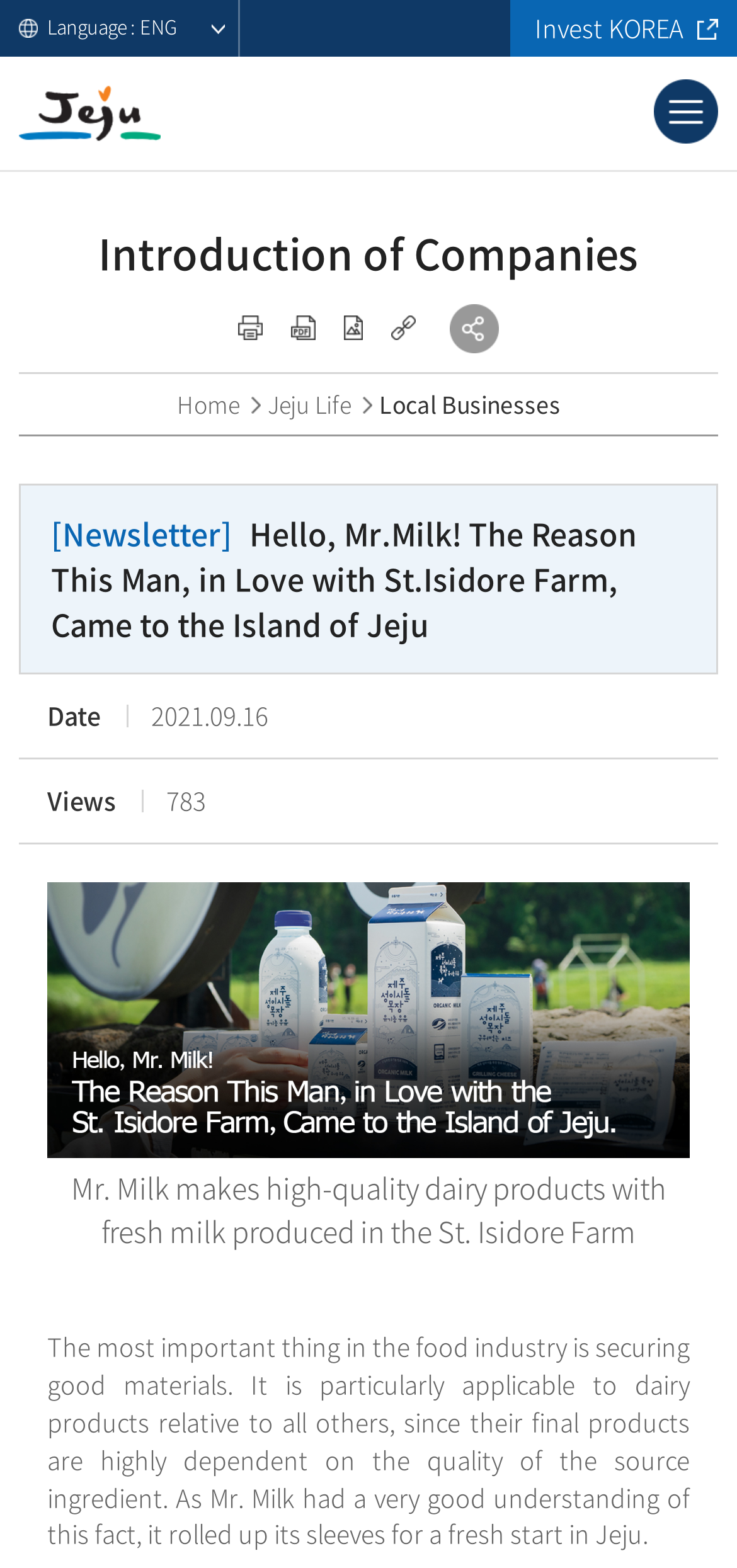What is the main heading displayed on the webpage? Please provide the text.

JEJU-DO < invest Korea